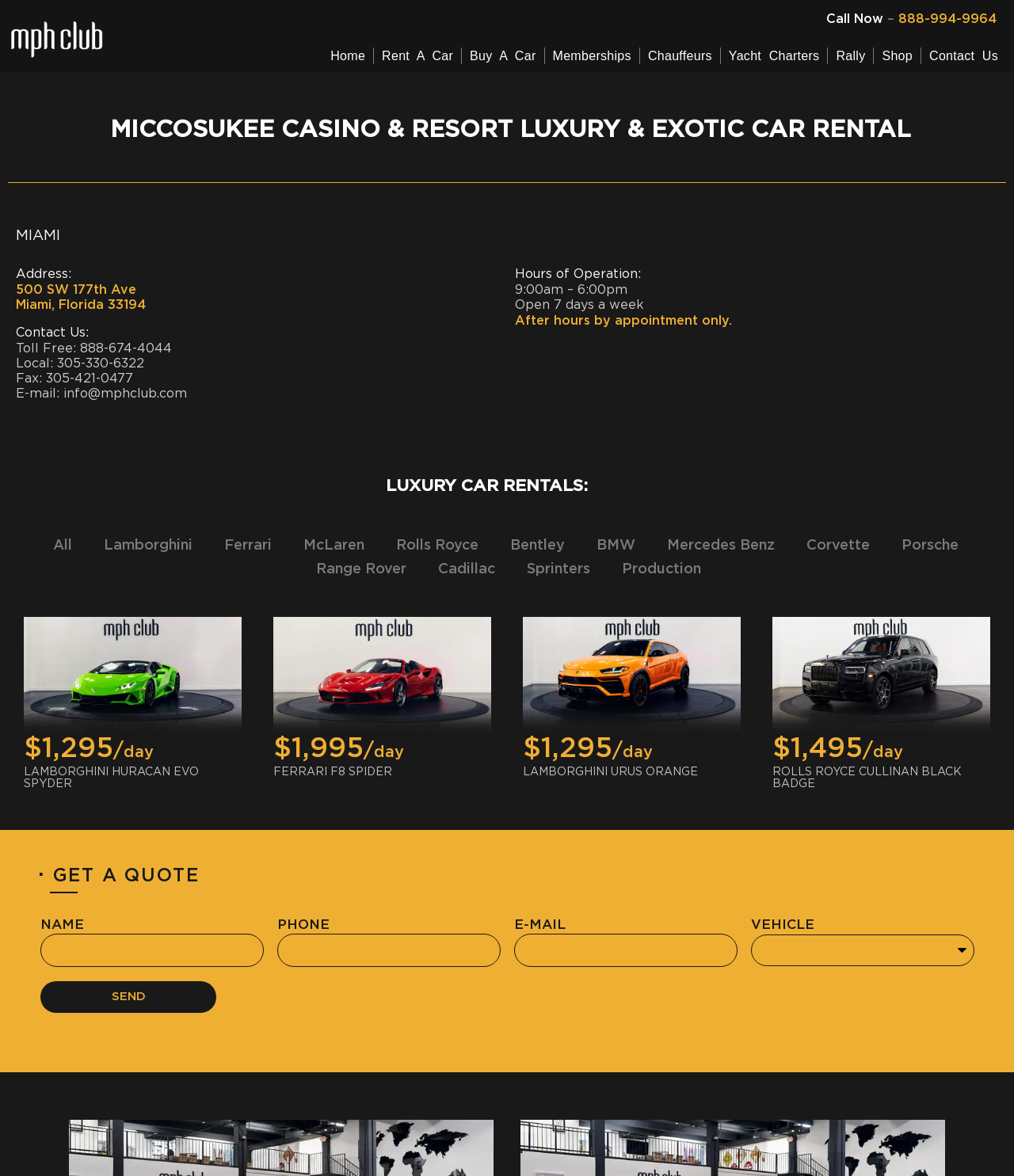What is the phone number to call for renting a car?
Provide a concise answer using a single word or phrase based on the image.

888-994-9964